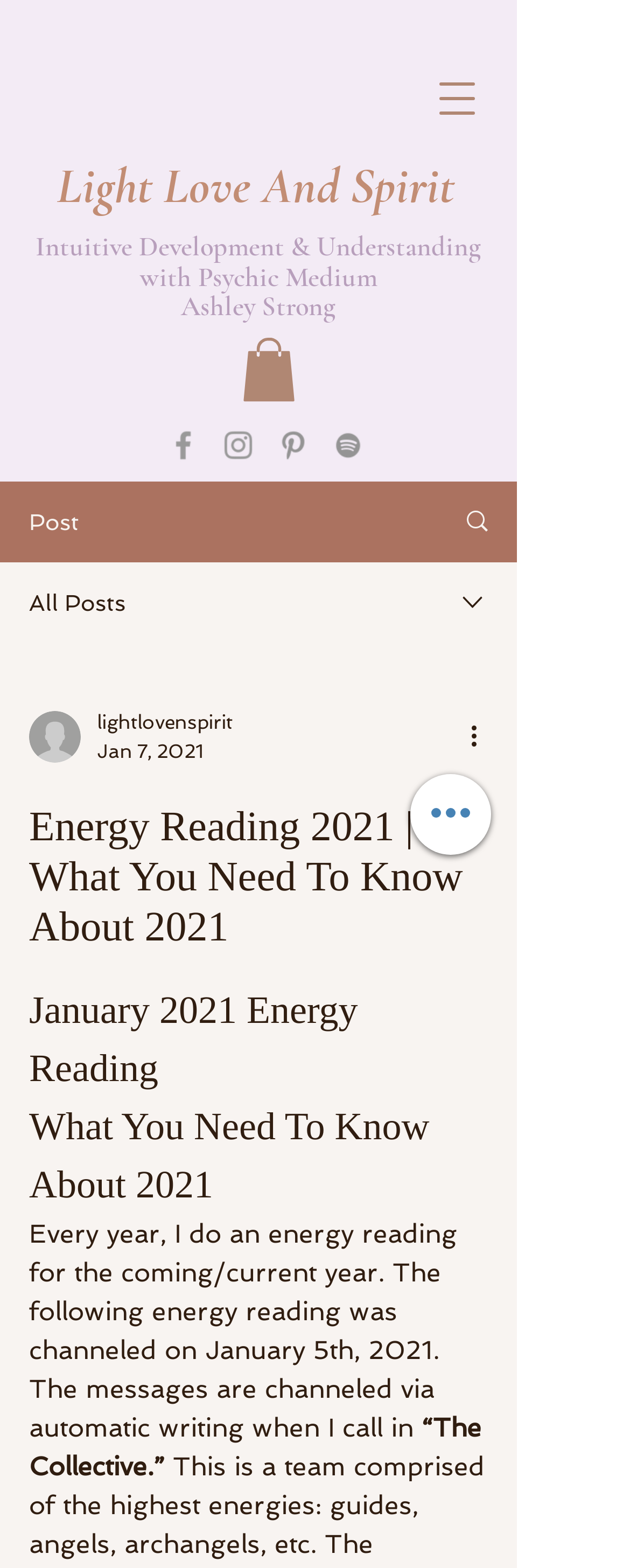Locate the bounding box coordinates of the area you need to click to fulfill this instruction: 'Read more about the writer'. The coordinates must be in the form of four float numbers ranging from 0 to 1: [left, top, right, bottom].

[0.046, 0.453, 0.128, 0.486]